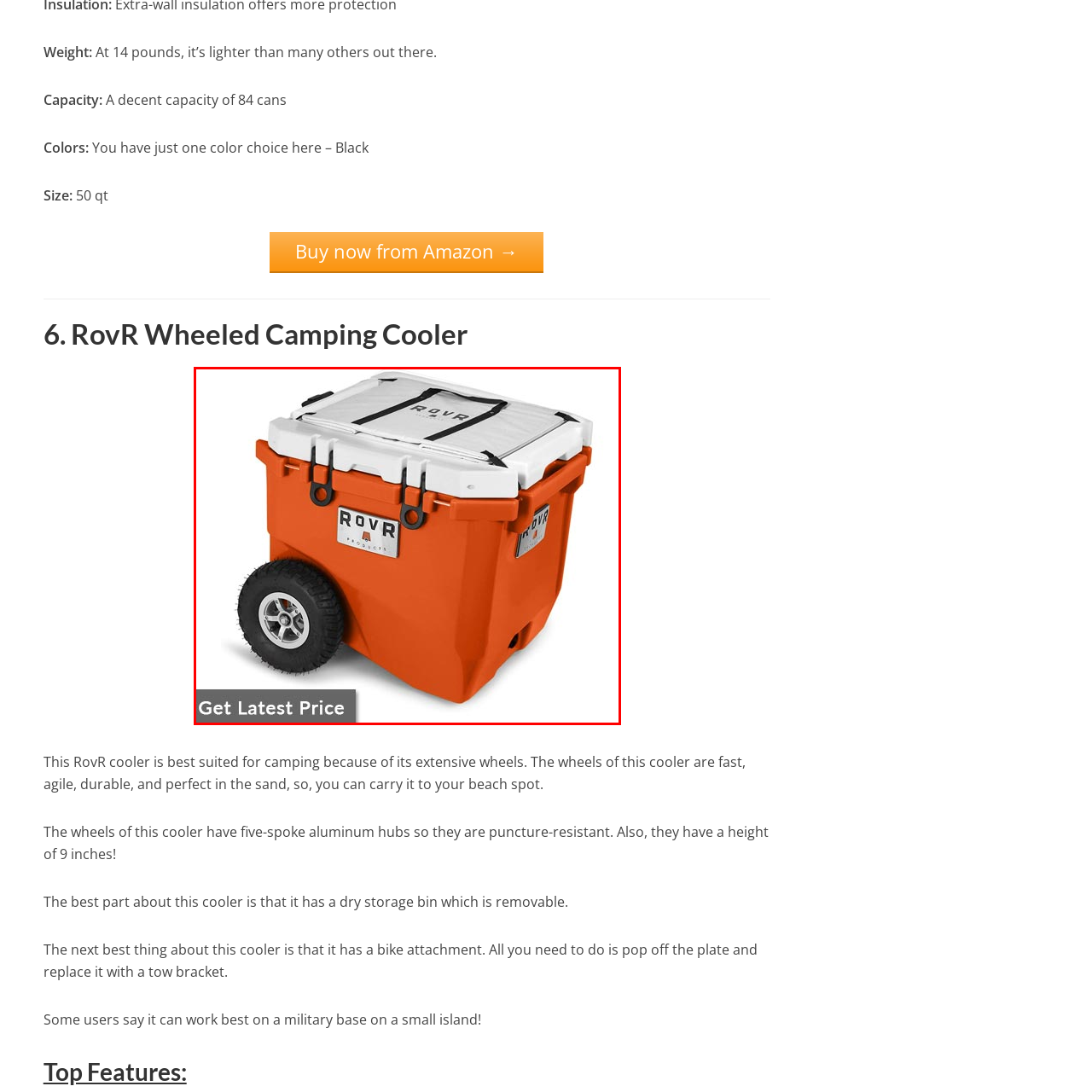Generate a meticulous caption for the image that is highlighted by the red boundary line.

The image showcases the RovR Wheeled Camping Rolling Cooler, a vibrant orange cooler designed for outdoor adventures. Equipped with durable wheels, this cooler is perfect for transporting your beverages and food to camping spots, picnics, or beach outings. The lid features secure latches, ensuring your contents stay safe while on the move. Notably, it has a generous 45 qt capacity, allowing you to carry a substantial amount of supplies, whether for a day trip or a weekend getaway. The added convenience of a removable dry storage bin enhances its functionality, making it an ideal companion for outdoor enthusiasts. The image also includes a call-to-action button for users to "Get Latest Price," emphasizing the cooler's availability for purchase.